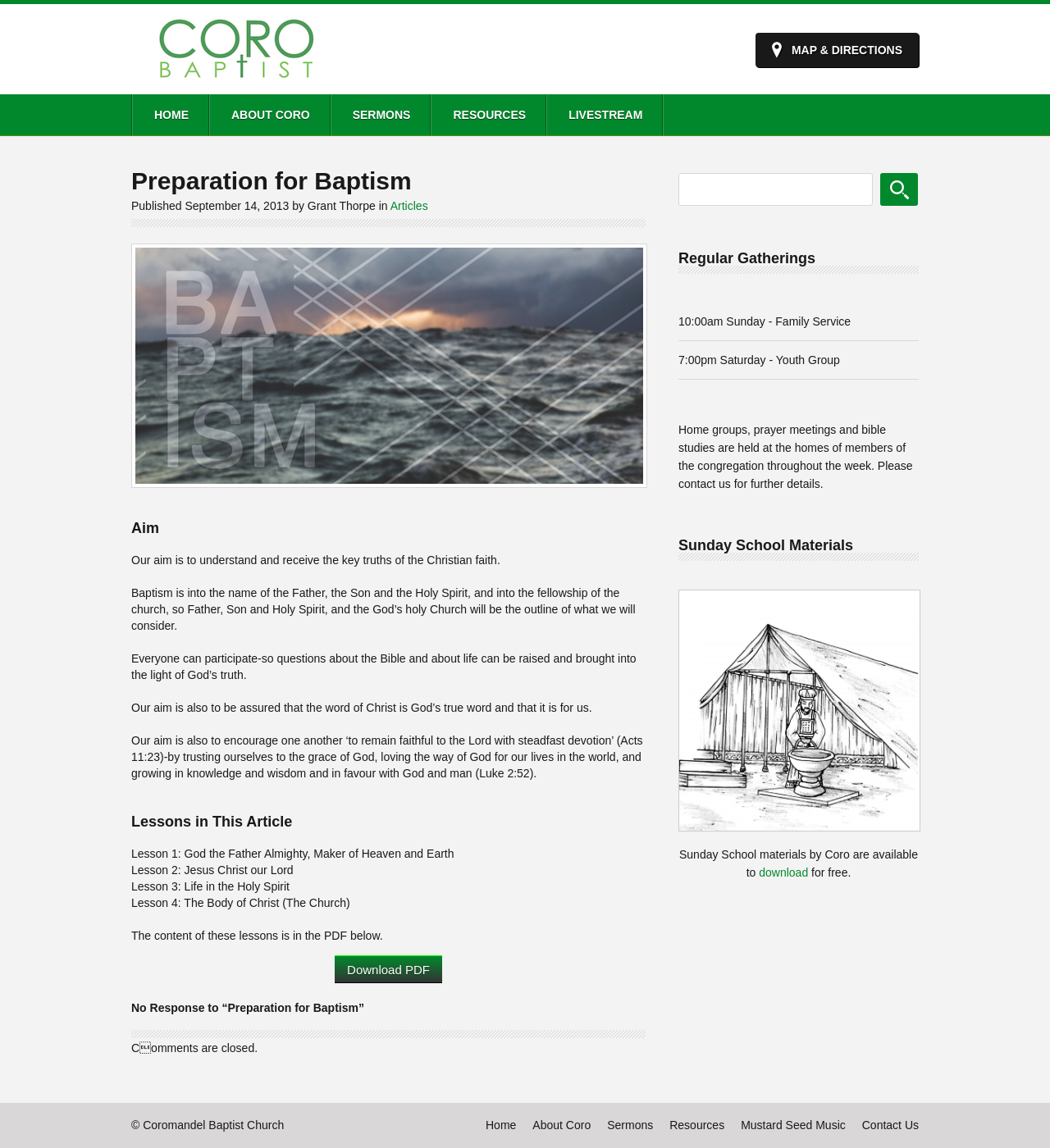Find the bounding box coordinates corresponding to the UI element with the description: "About Coro". The coordinates should be formatted as [left, top, right, bottom], with values as floats between 0 and 1.

[0.507, 0.974, 0.563, 0.986]